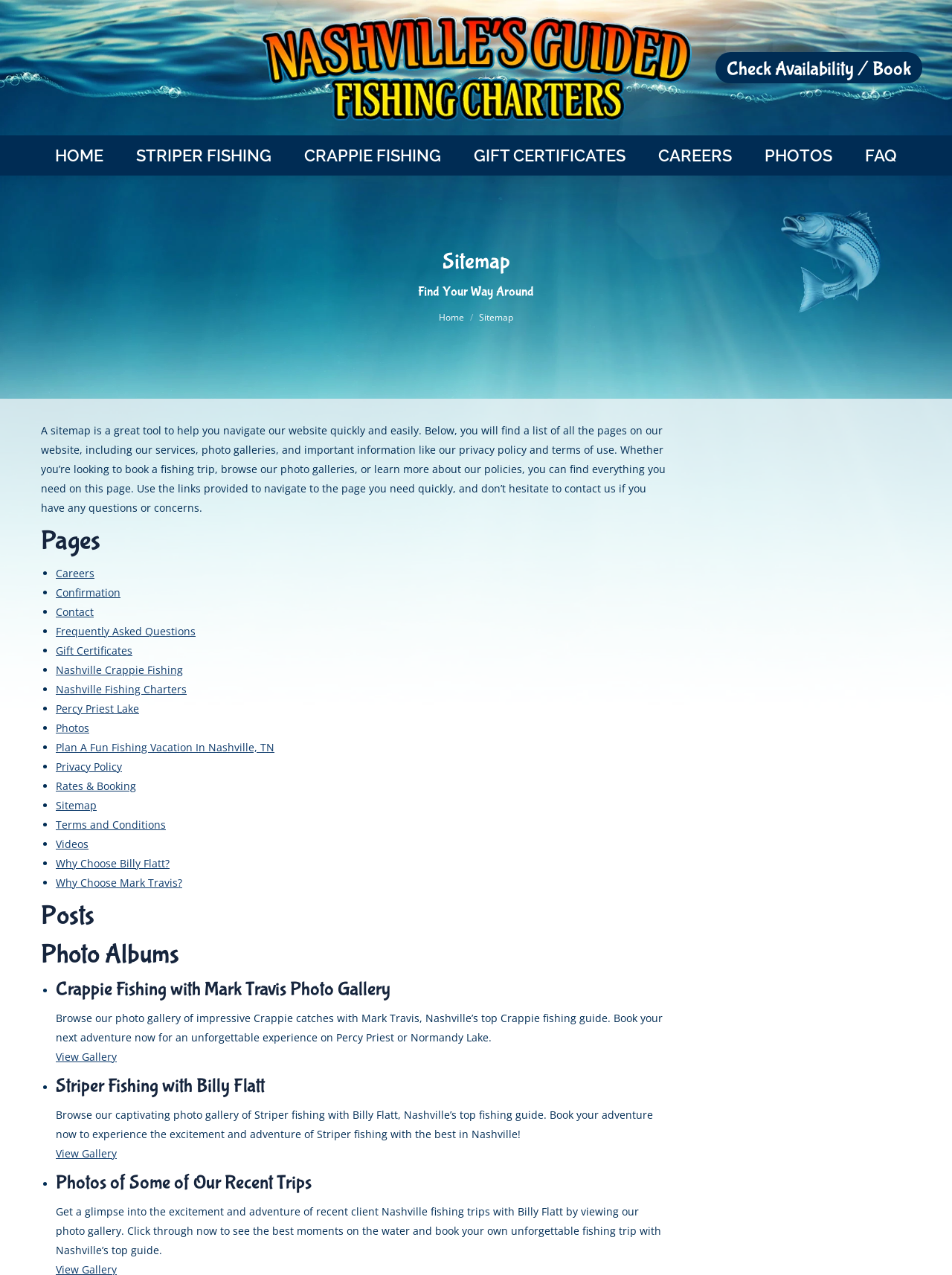Determine the bounding box coordinates of the clickable region to execute the instruction: "Click on Nashville Fishing Charters". The coordinates should be four float numbers between 0 and 1, denoted as [left, top, right, bottom].

[0.273, 0.0, 0.727, 0.106]